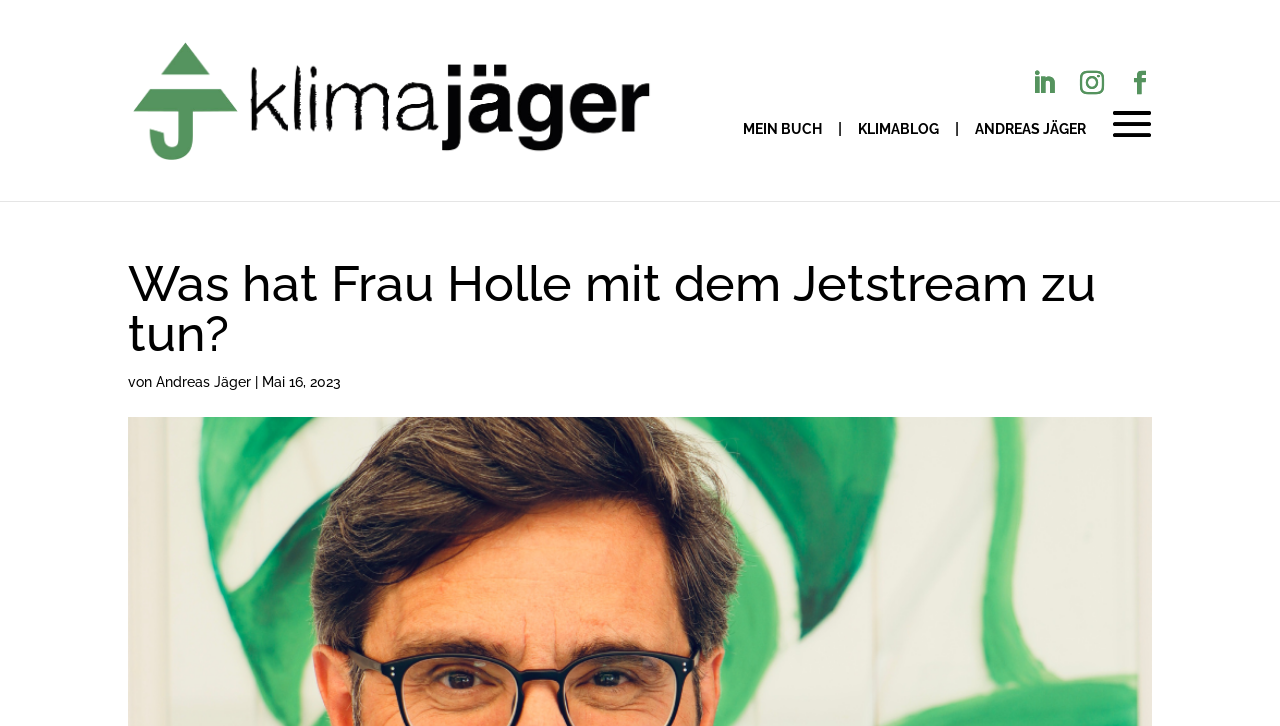Identify the bounding box coordinates for the UI element described as: "MEIN BUCH". The coordinates should be provided as four floats between 0 and 1: [left, top, right, bottom].

[0.58, 0.168, 0.642, 0.187]